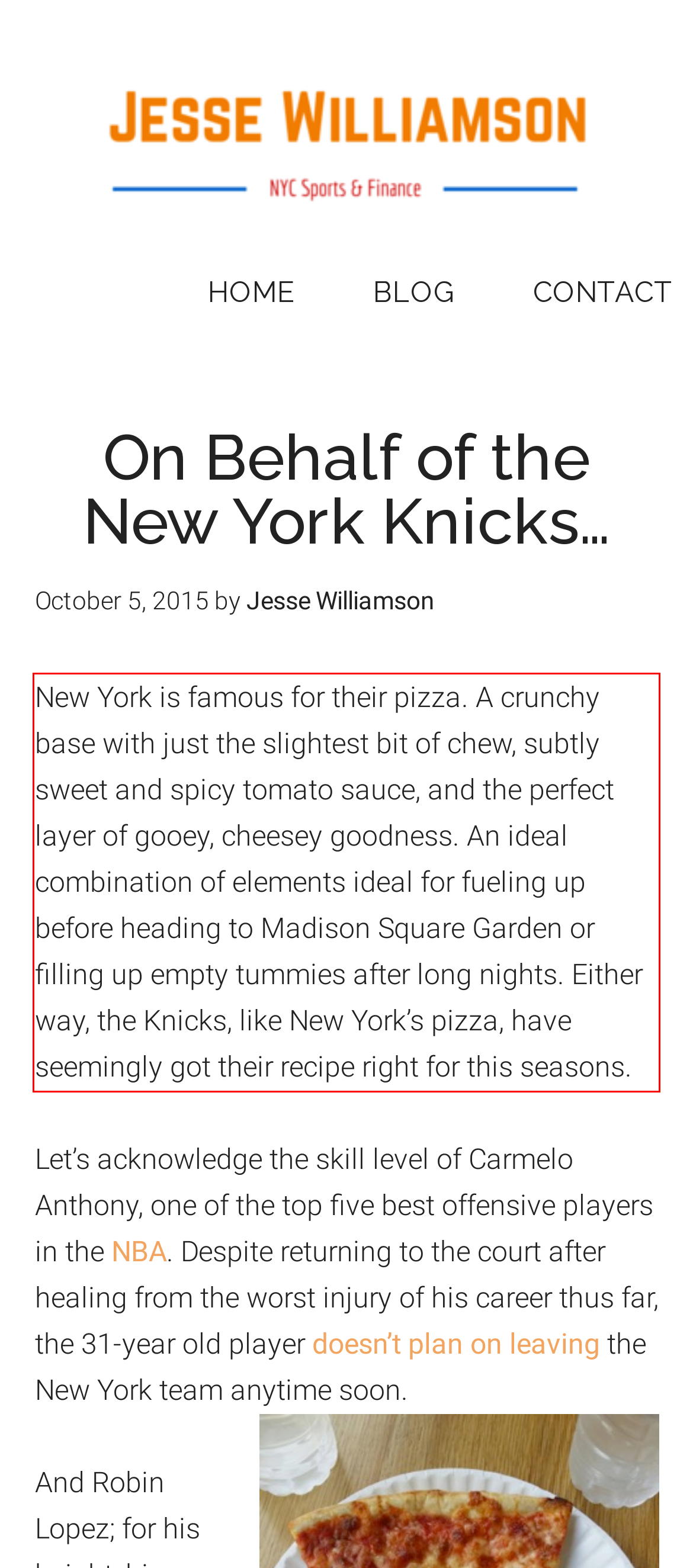Using the provided webpage screenshot, recognize the text content in the area marked by the red bounding box.

New York is famous for their pizza. A crunchy base with just the slightest bit of chew, subtly sweet and spicy tomato sauce, and the perfect layer of gooey, cheesey goodness. An ideal combination of elements ideal for fueling up before heading to Madison Square Garden or filling up empty tummies after long nights. Either way, the Knicks, like New York’s pizza, have seemingly got their recipe right for this seasons.